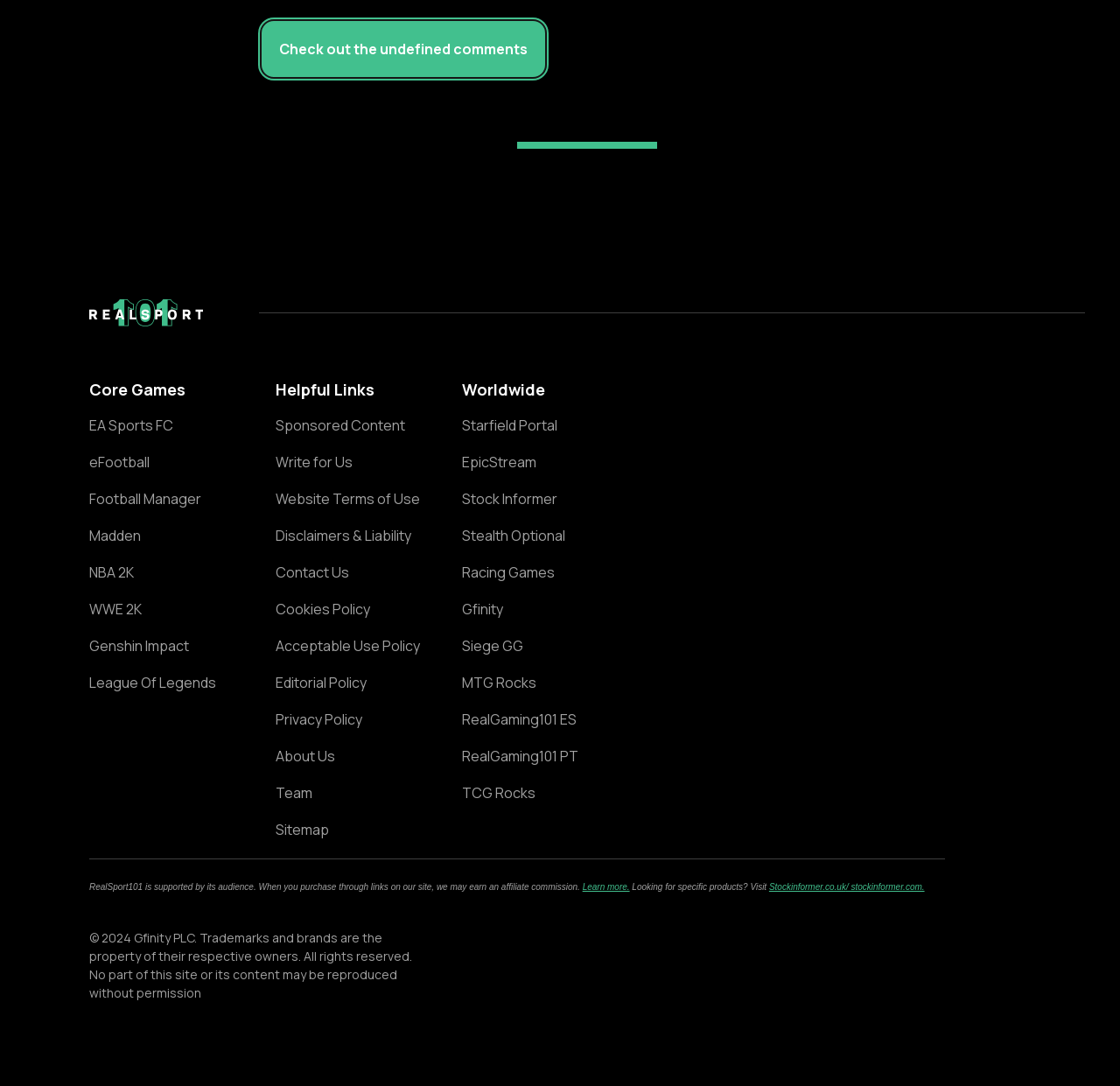What is the category of games listed below 'Core Games'?
Utilize the image to construct a detailed and well-explained answer.

The links listed below 'Core Games' include EA Sports FC, eFootball, Football Manager, Madden, NBA 2K, and WWE 2K, which are all sports games.